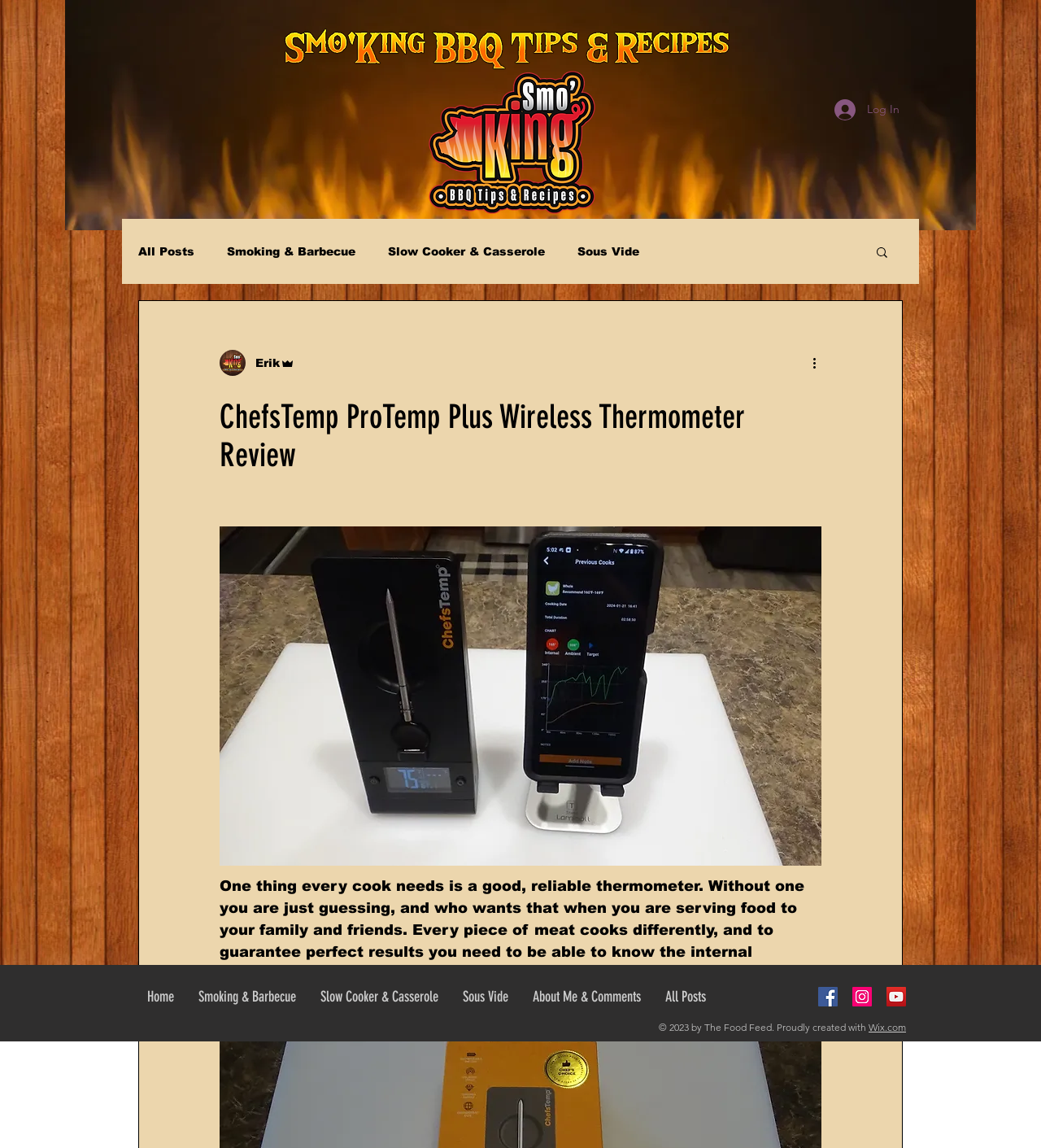What is the copyright information on this webpage?
Refer to the image and provide a detailed answer to the question.

The webpage has a footer section with copyright information, which states '© 2023 by The Food Feed. Proudly created with Wix.com'. This indicates that the website is owned by The Food Feed and was created using Wix.com.